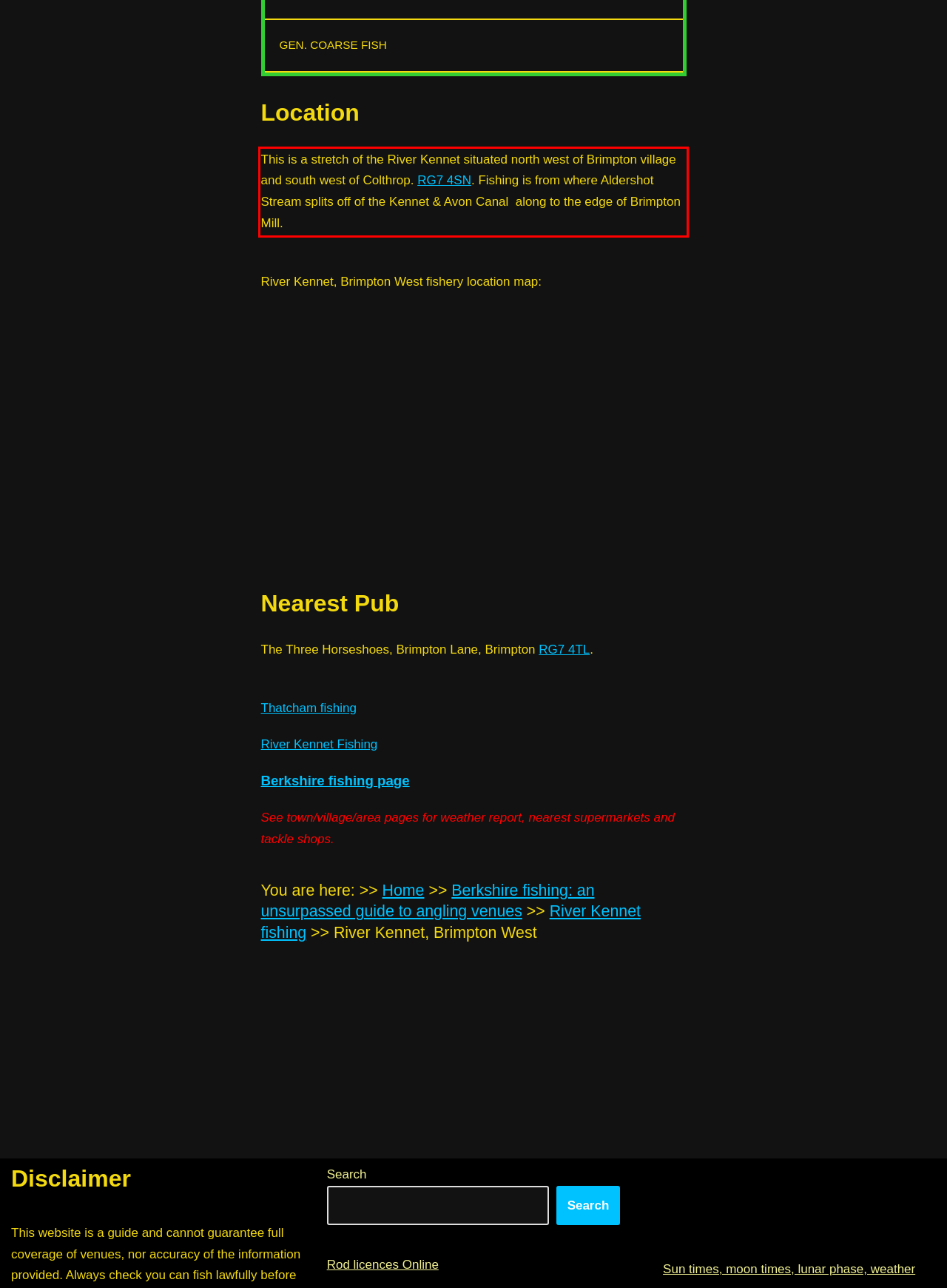Identify and extract the text within the red rectangle in the screenshot of the webpage.

This is a stretch of the River Kennet situated north west of Brimpton village and south west of Colthrop. RG7 4SN. Fishing is from where Aldershot Stream splits off of the Kennet & Avon Canal along to the edge of Brimpton Mill.